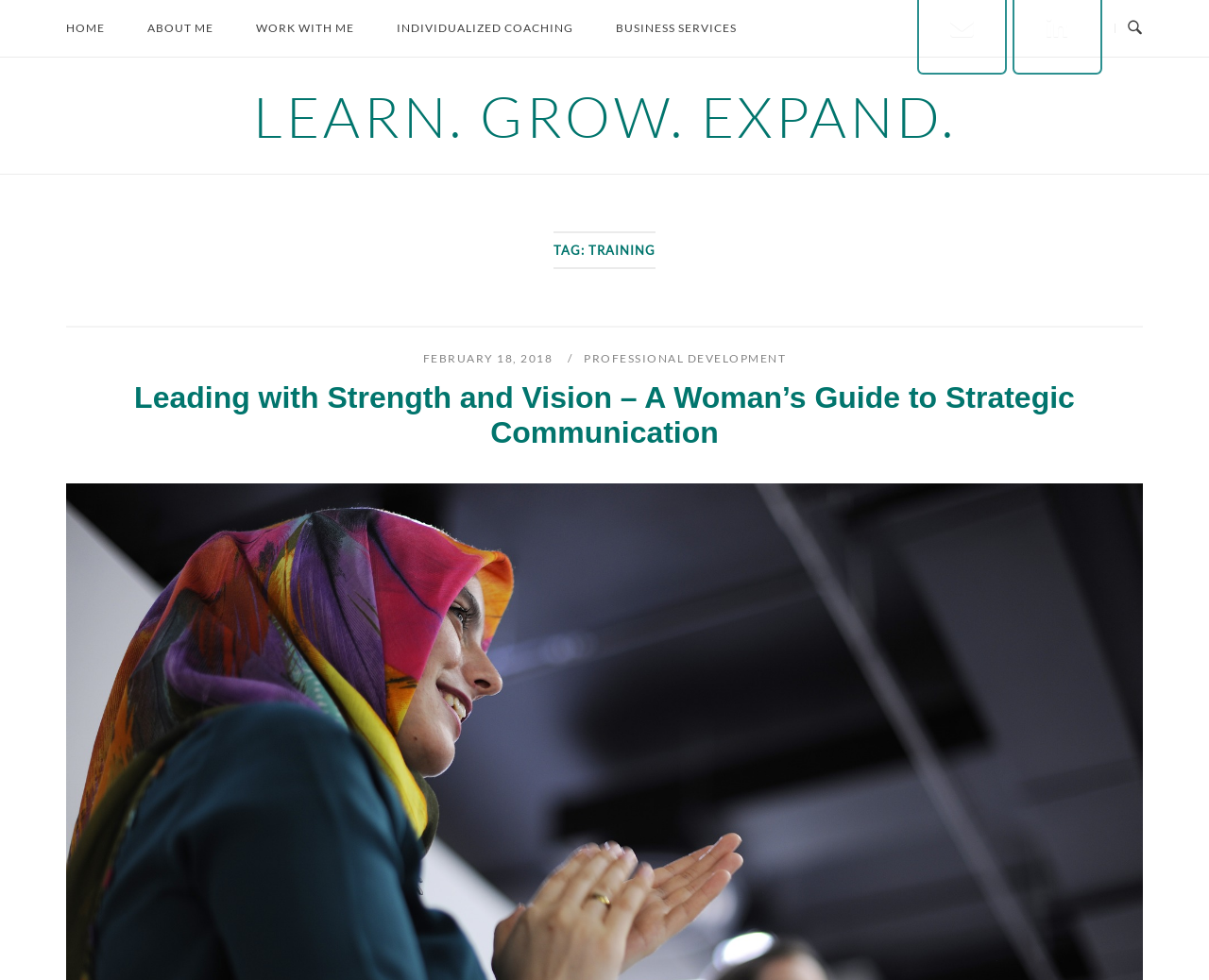Kindly respond to the following question with a single word or a brief phrase: 
What is the purpose of the button at the top-right corner?

Open Search